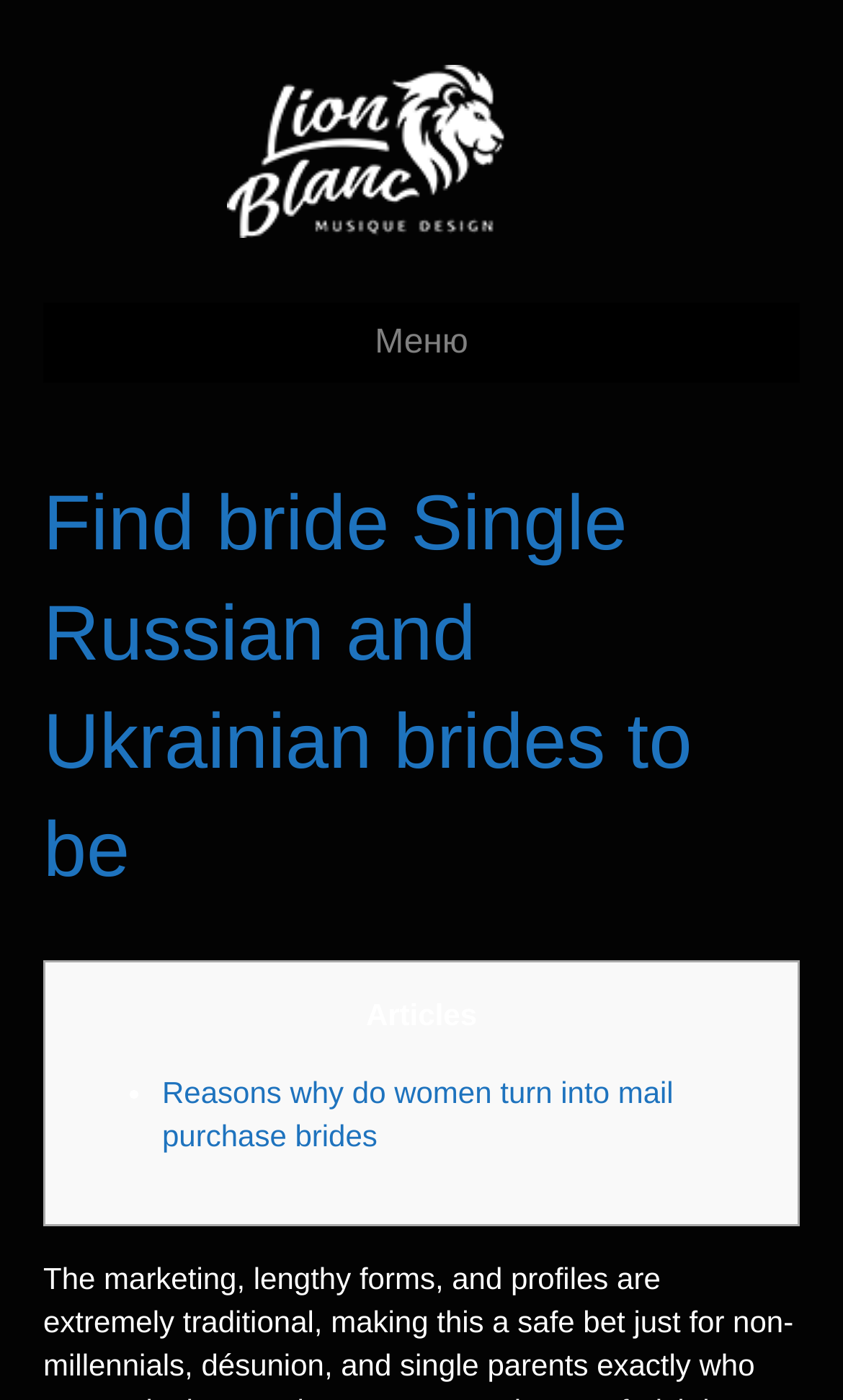What is the name of the design lab?
Please answer using one word or phrase, based on the screenshot.

Lion Blanc Musique Design Lab